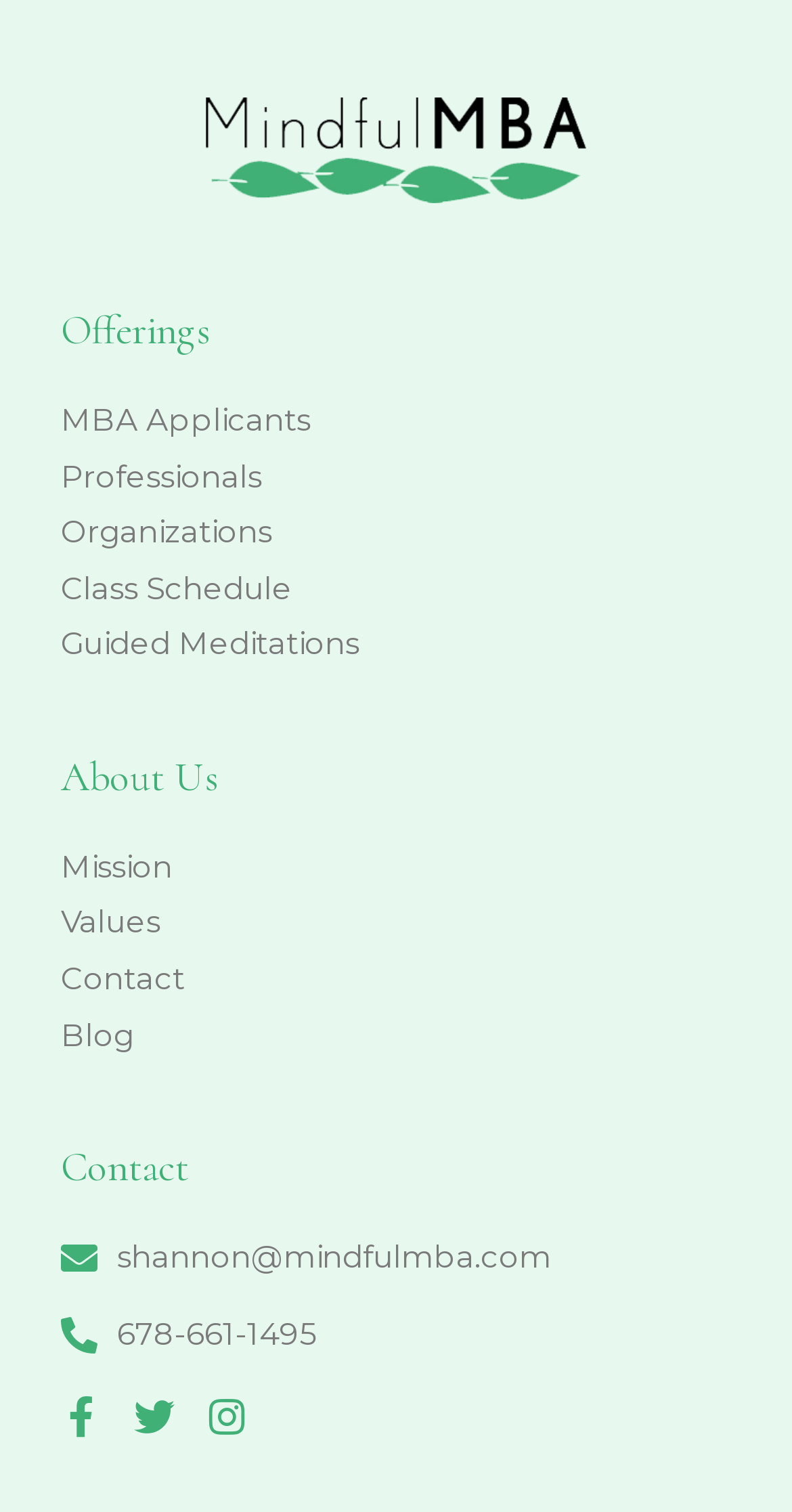Find the UI element described as: "title="facebook"" and predict its bounding box coordinates. Ensure the coordinates are four float numbers between 0 and 1, [left, top, right, bottom].

None